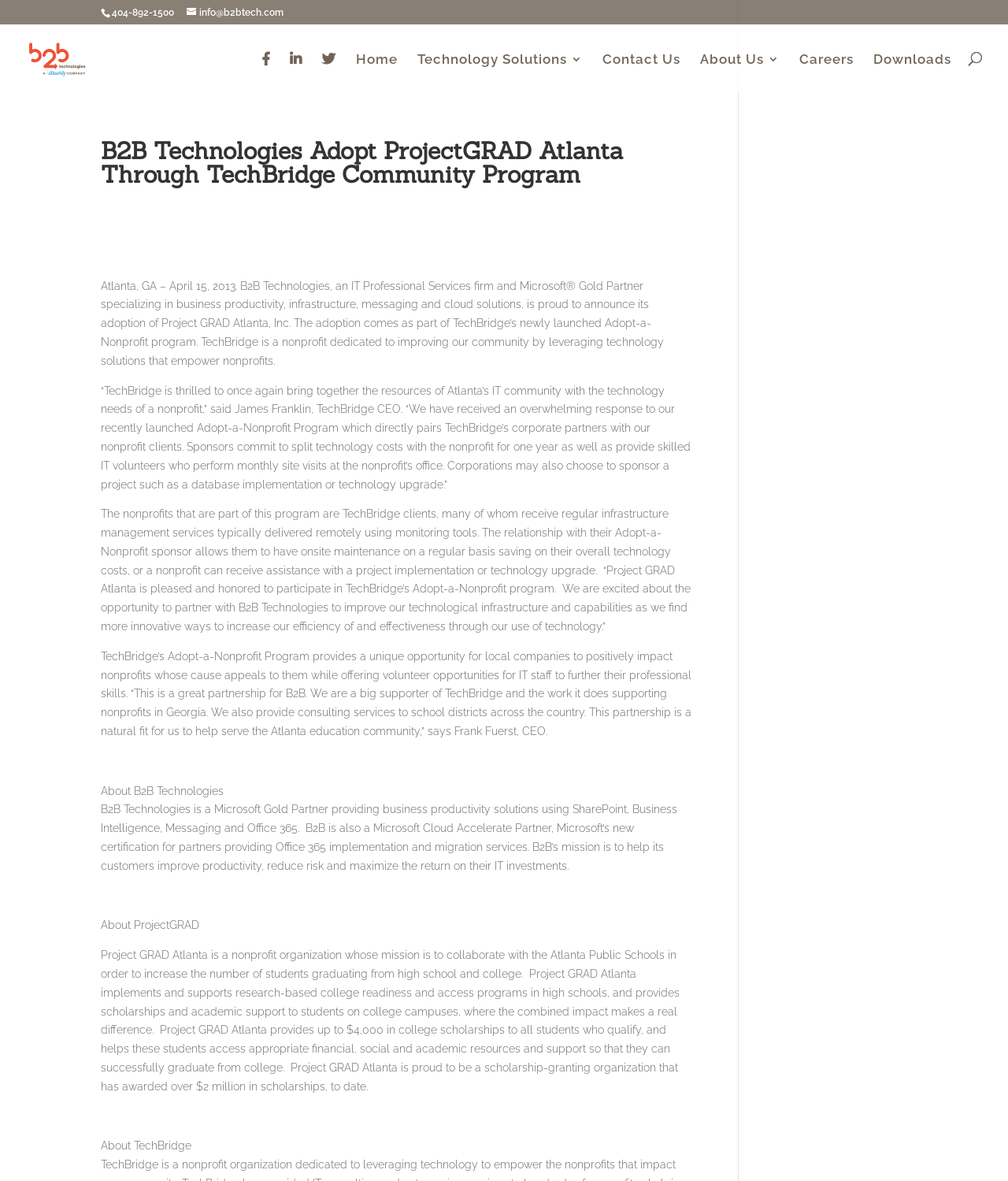Please determine the bounding box coordinates for the element that should be clicked to follow these instructions: "Go to the Home page".

[0.353, 0.045, 0.395, 0.078]